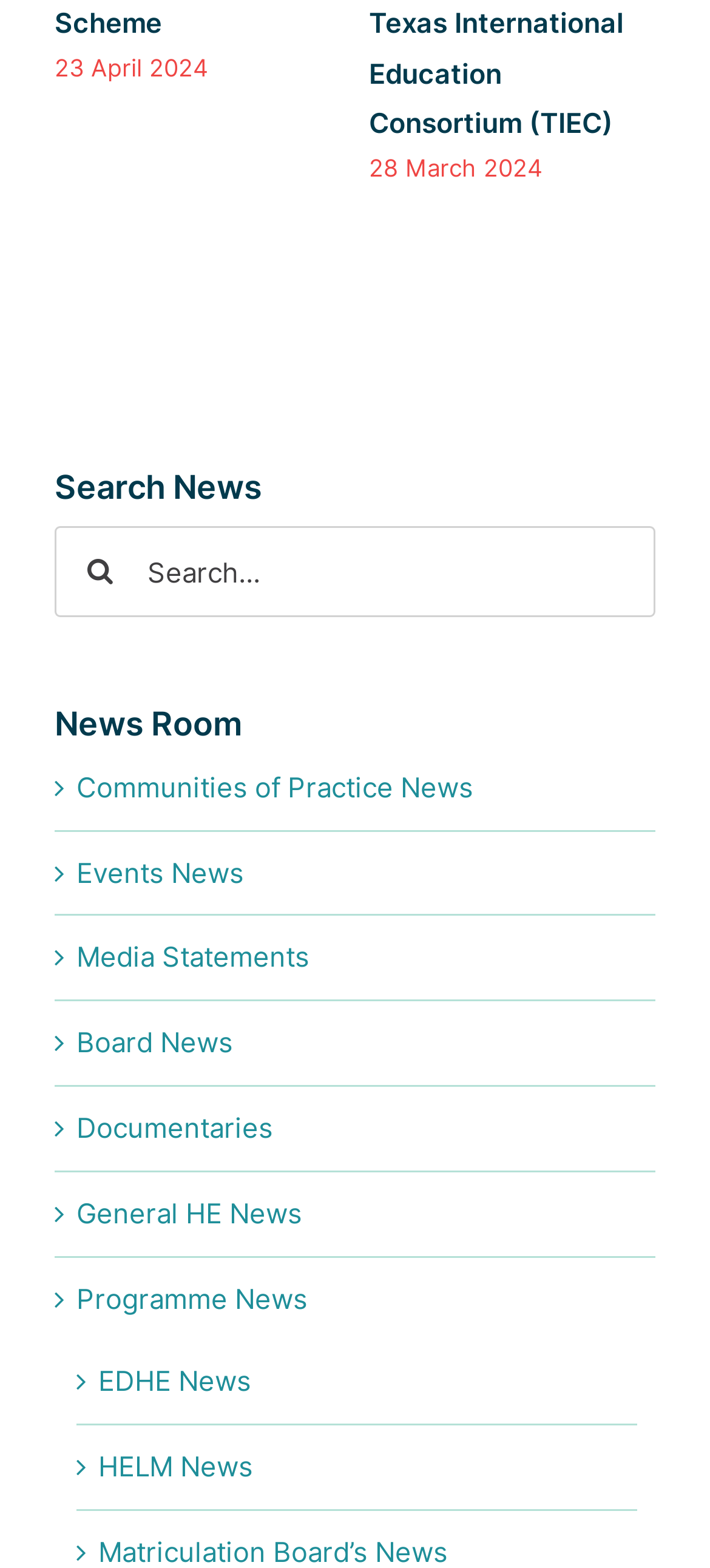Identify the bounding box coordinates of the clickable section necessary to follow the following instruction: "View Communities of Practice News". The coordinates should be presented as four float numbers from 0 to 1, i.e., [left, top, right, bottom].

[0.108, 0.491, 0.667, 0.513]